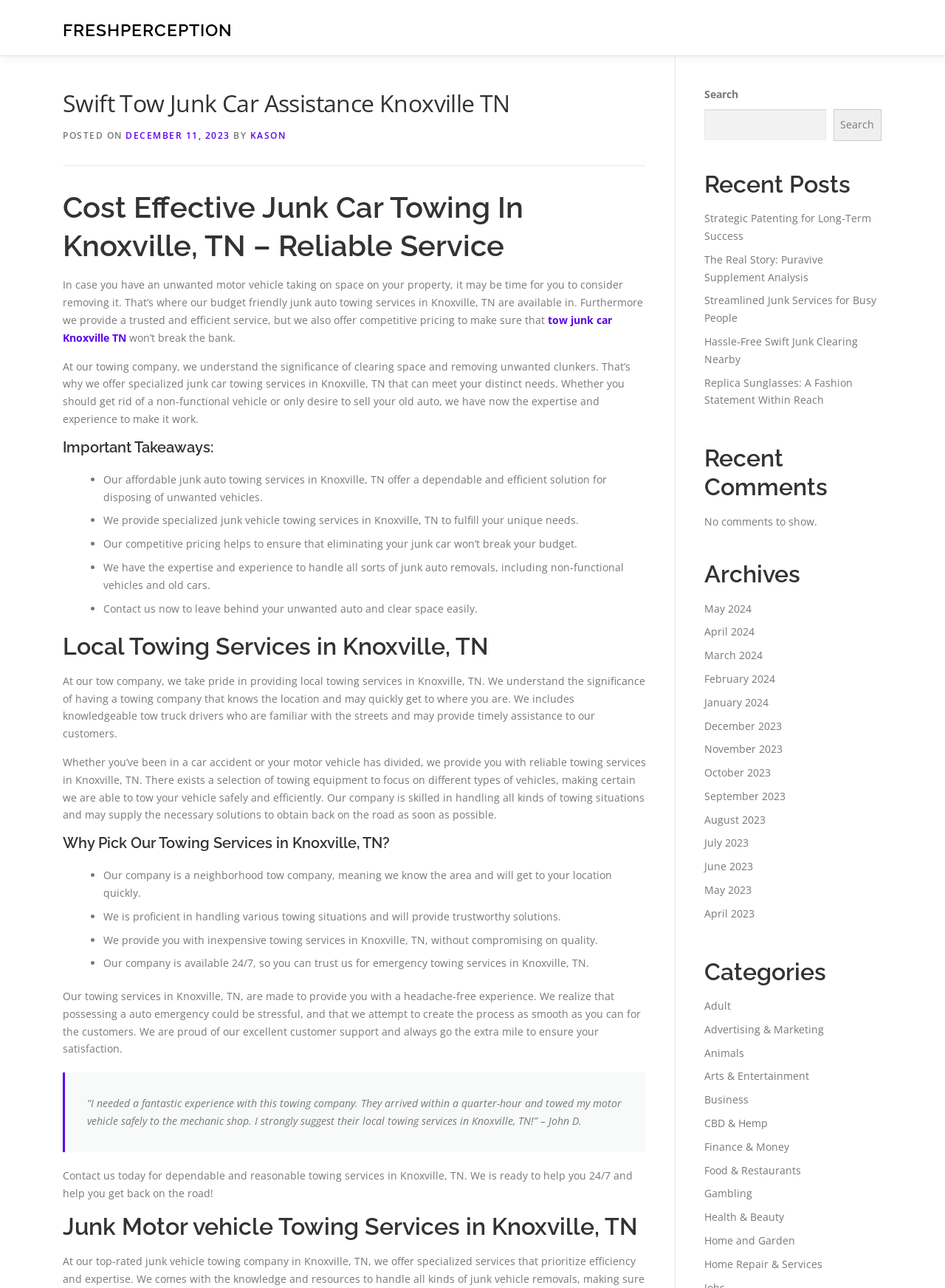Answer the question below using just one word or a short phrase: 
What is the name of the company providing junk car towing services?

Swift Tow